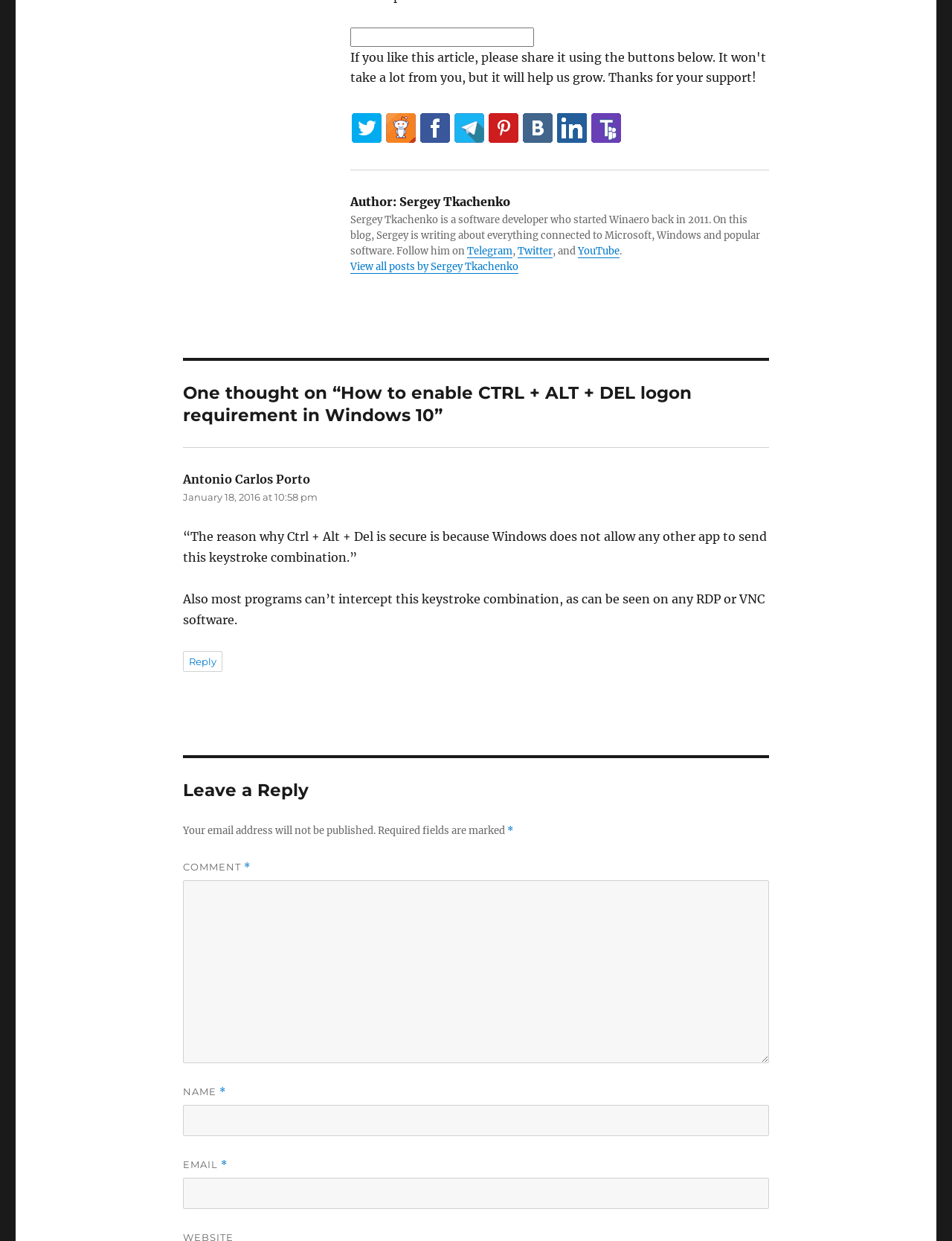Identify the coordinates of the bounding box for the element described below: "Carbon Filters". Return the coordinates as four float numbers between 0 and 1: [left, top, right, bottom].

None